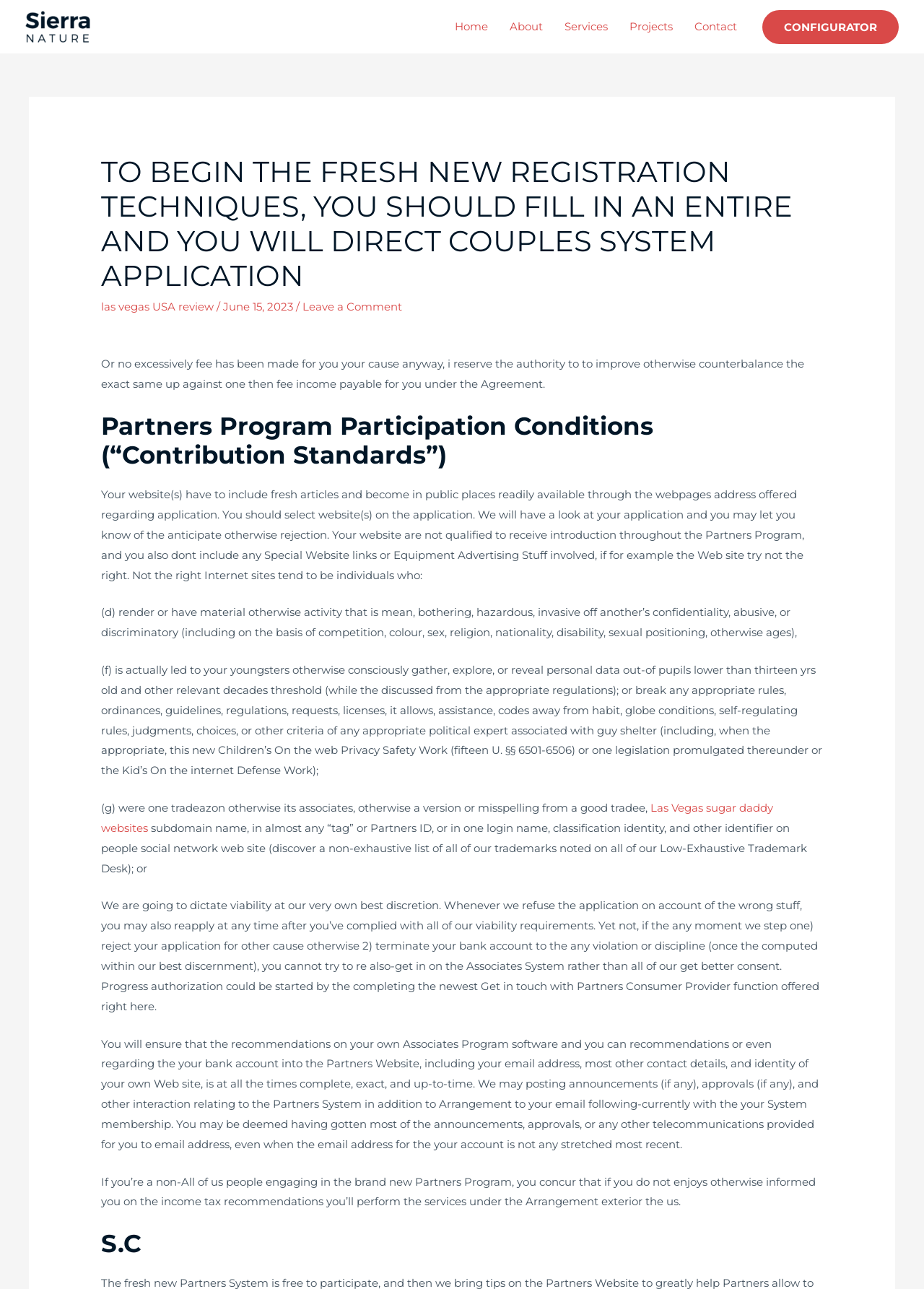What is the purpose of the webpage?
Answer briefly with a single word or phrase based on the image.

To register for a program